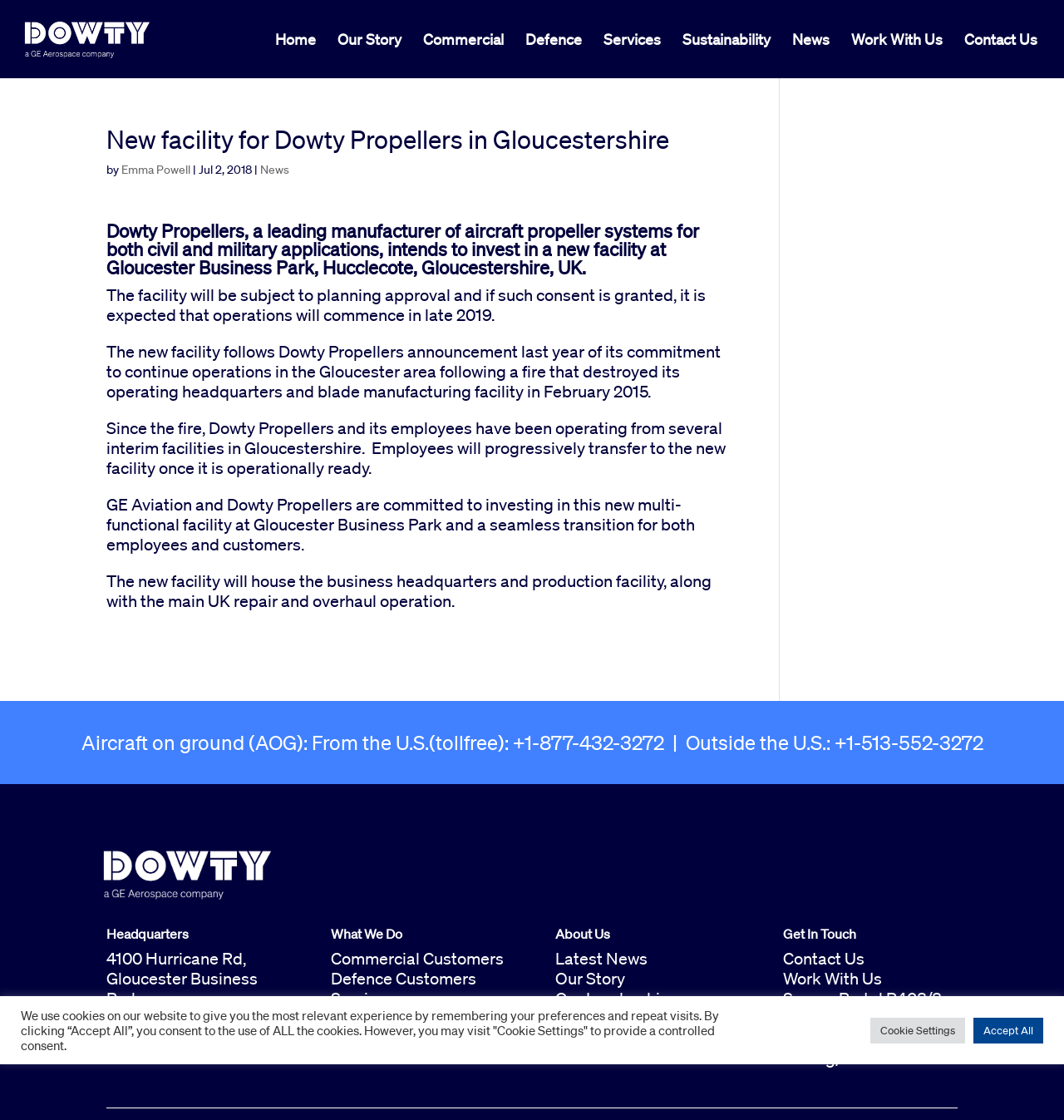Using details from the image, please answer the following question comprehensively:
What is the location of the new facility?

The location of the new facility is mentioned in the article as 'Gloucester Business Park, Hucclecote, Gloucestershire, UK', which is also the address of the company's headquarters.